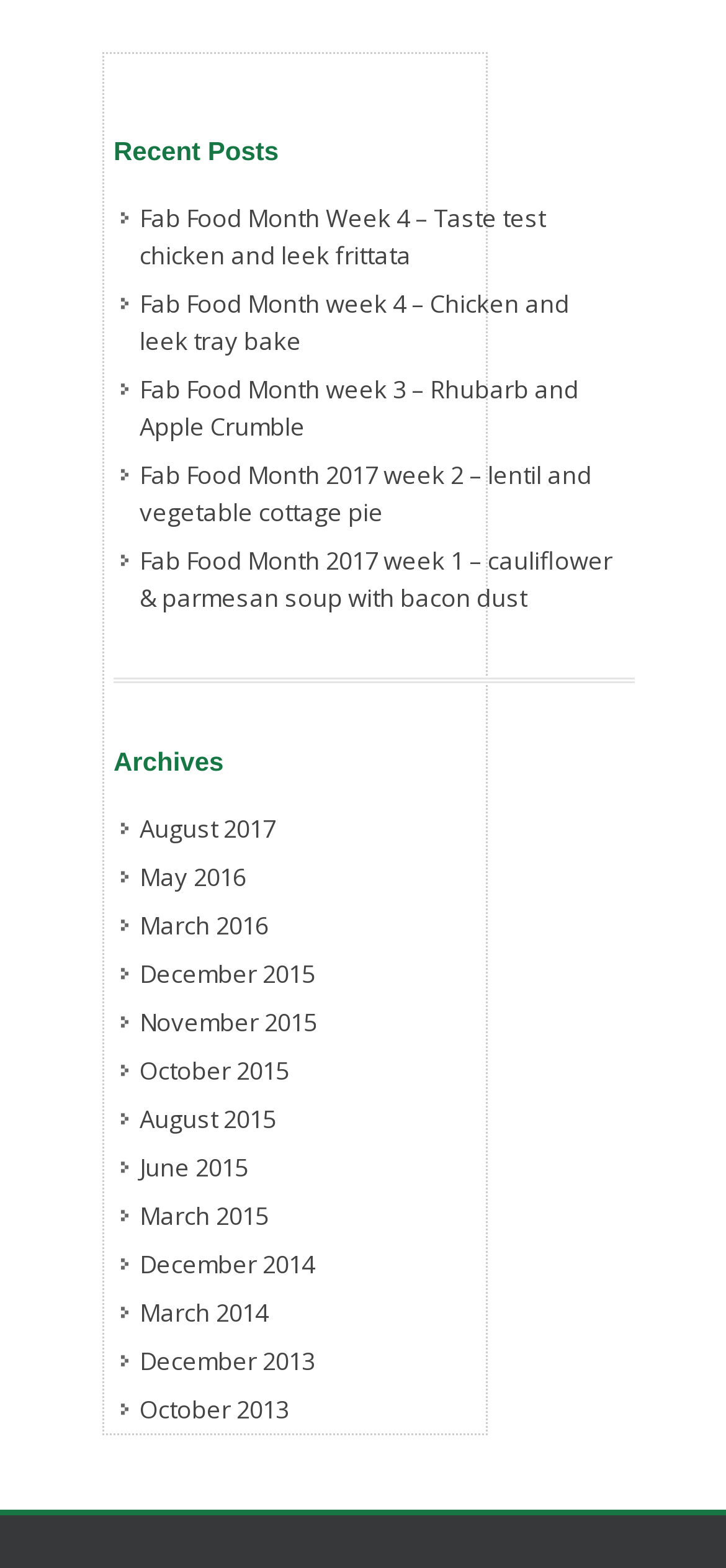Pinpoint the bounding box coordinates of the element to be clicked to execute the instruction: "read post about Fab Food Month week 3".

[0.167, 0.232, 0.864, 0.287]